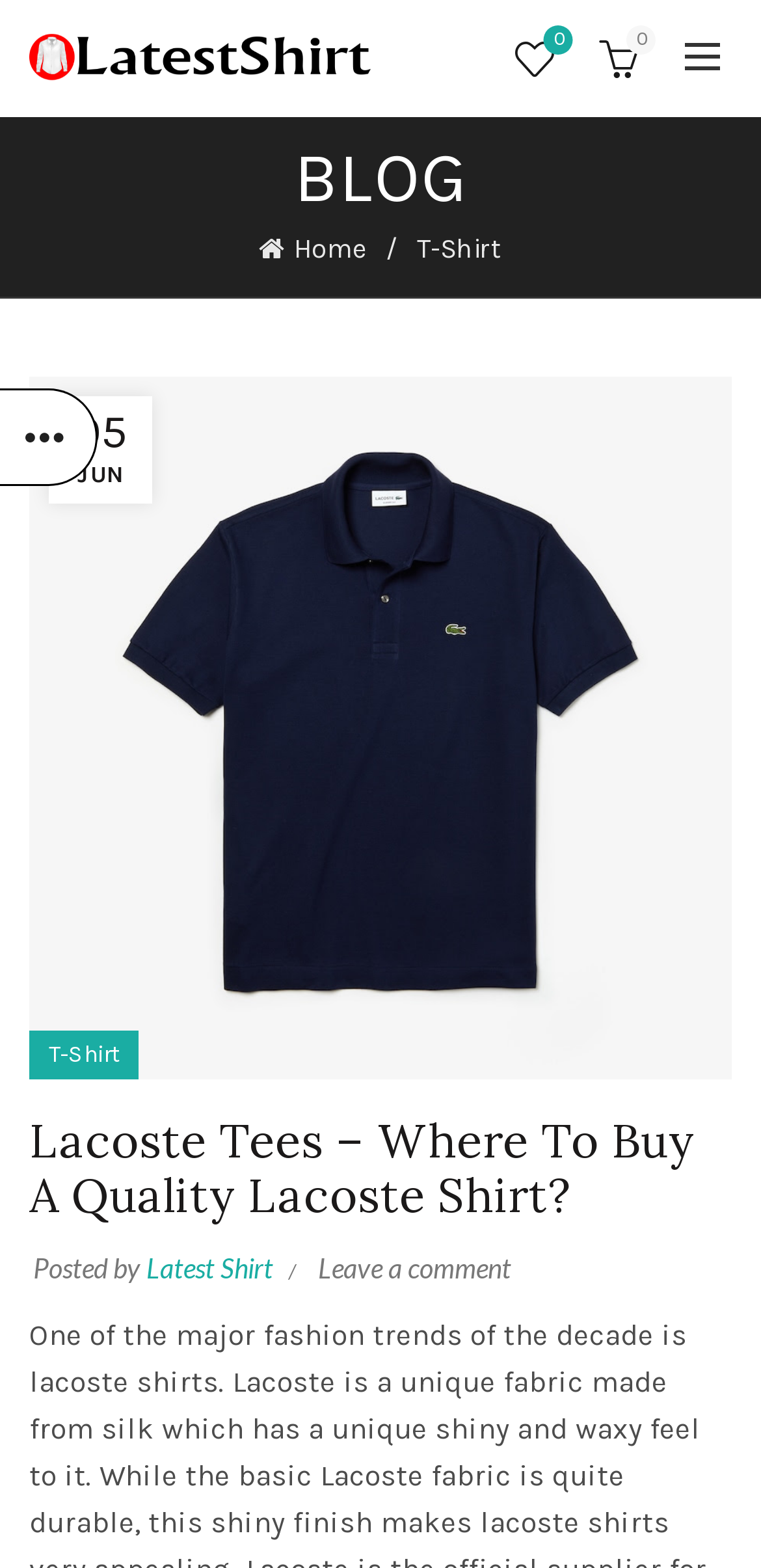Please identify the bounding box coordinates of where to click in order to follow the instruction: "Read the blog".

None